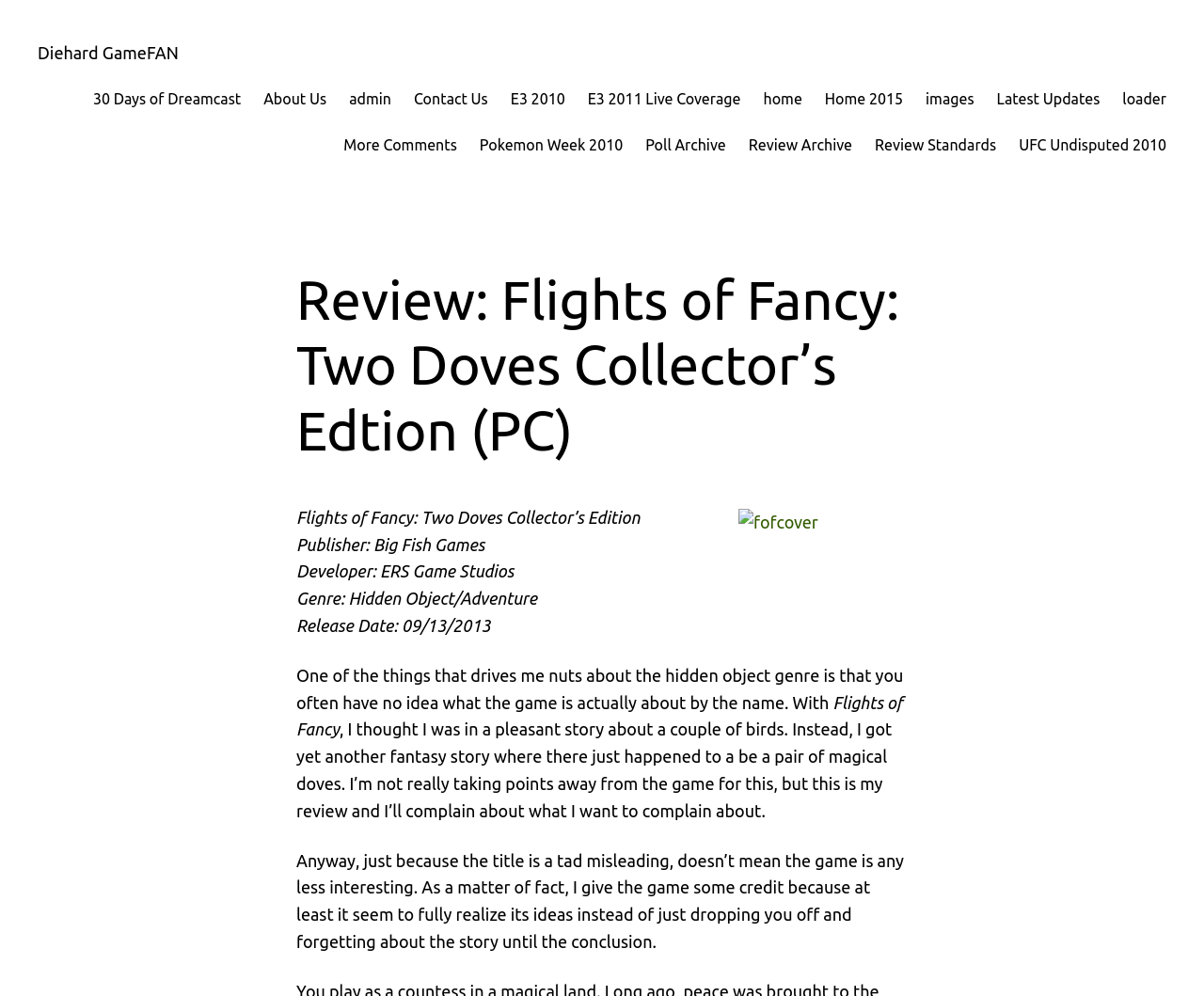Locate the bounding box coordinates of the element that should be clicked to fulfill the instruction: "Click on the 'Review: Flights of Fancy: Two Doves Collector’s Edtion (PC)' heading".

[0.246, 0.268, 0.754, 0.465]